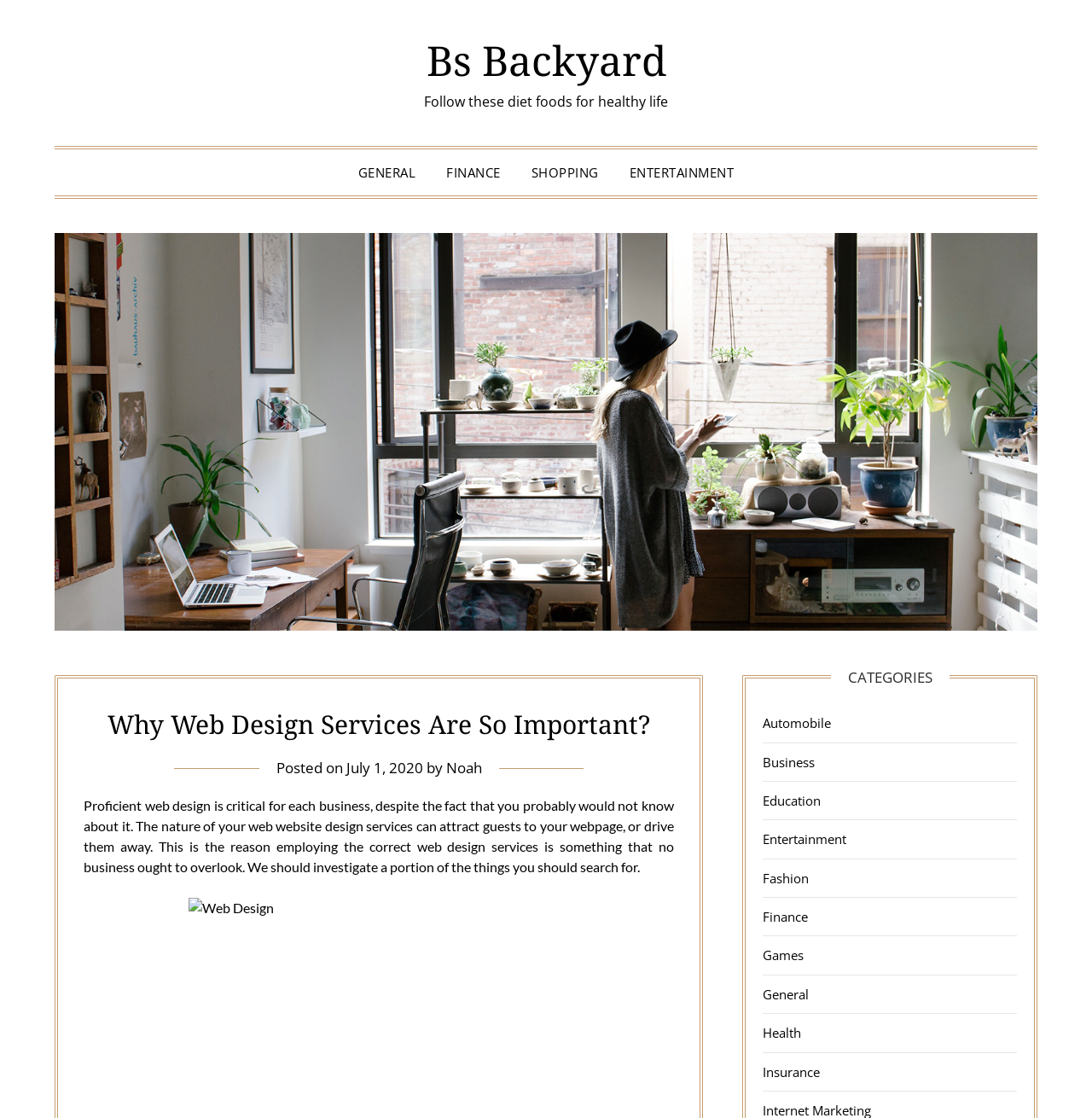Determine the bounding box coordinates of the UI element described below. Use the format (top-left x, top-left y, bottom-right x, bottom-right y) with floating point numbers between 0 and 1: Download Cisco Packet Trac...

None